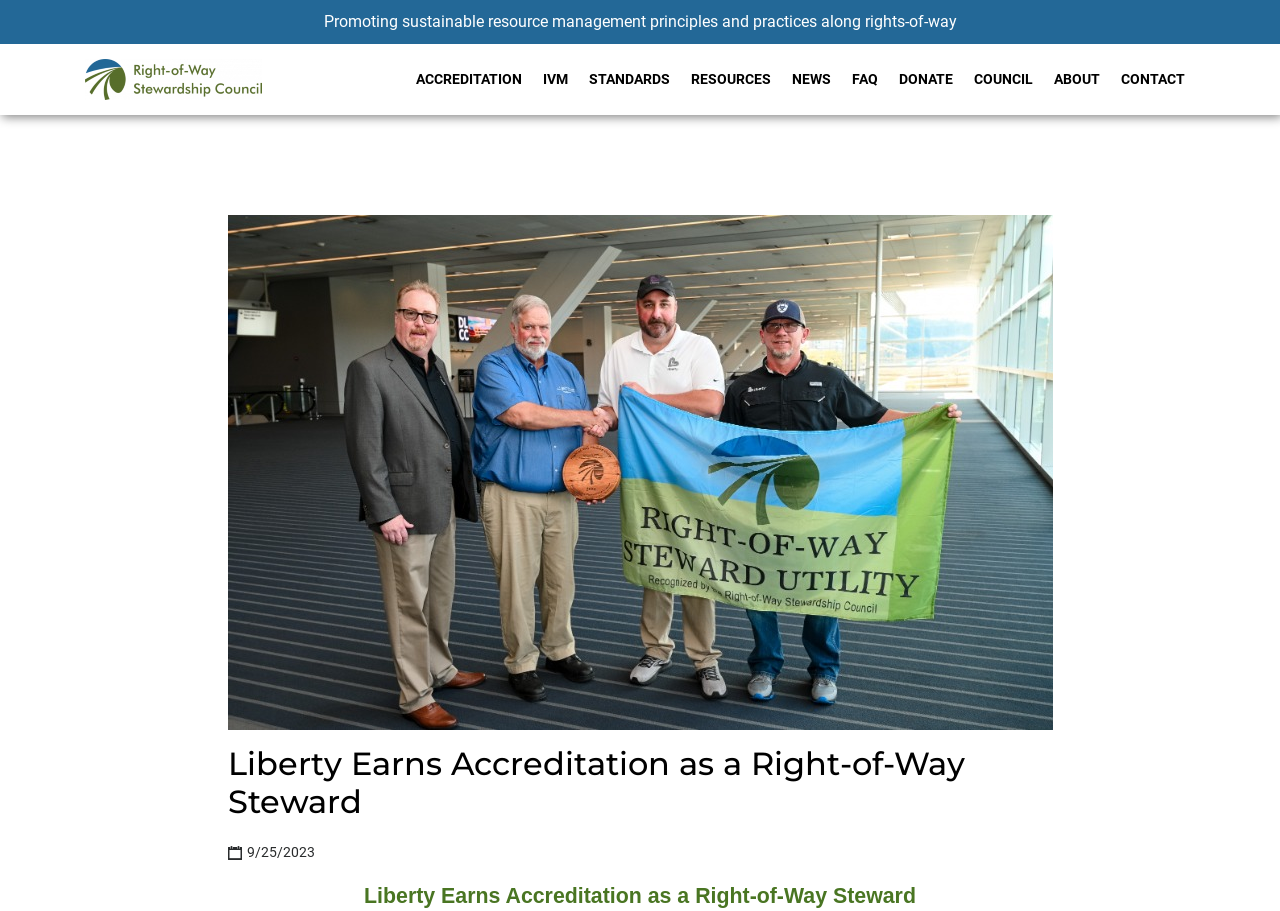Based on the element description, predict the bounding box coordinates (top-left x, top-left y, bottom-right x, bottom-right y) for the UI element in the screenshot: parent_node: ACCREDITATION

[0.066, 0.059, 0.209, 0.115]